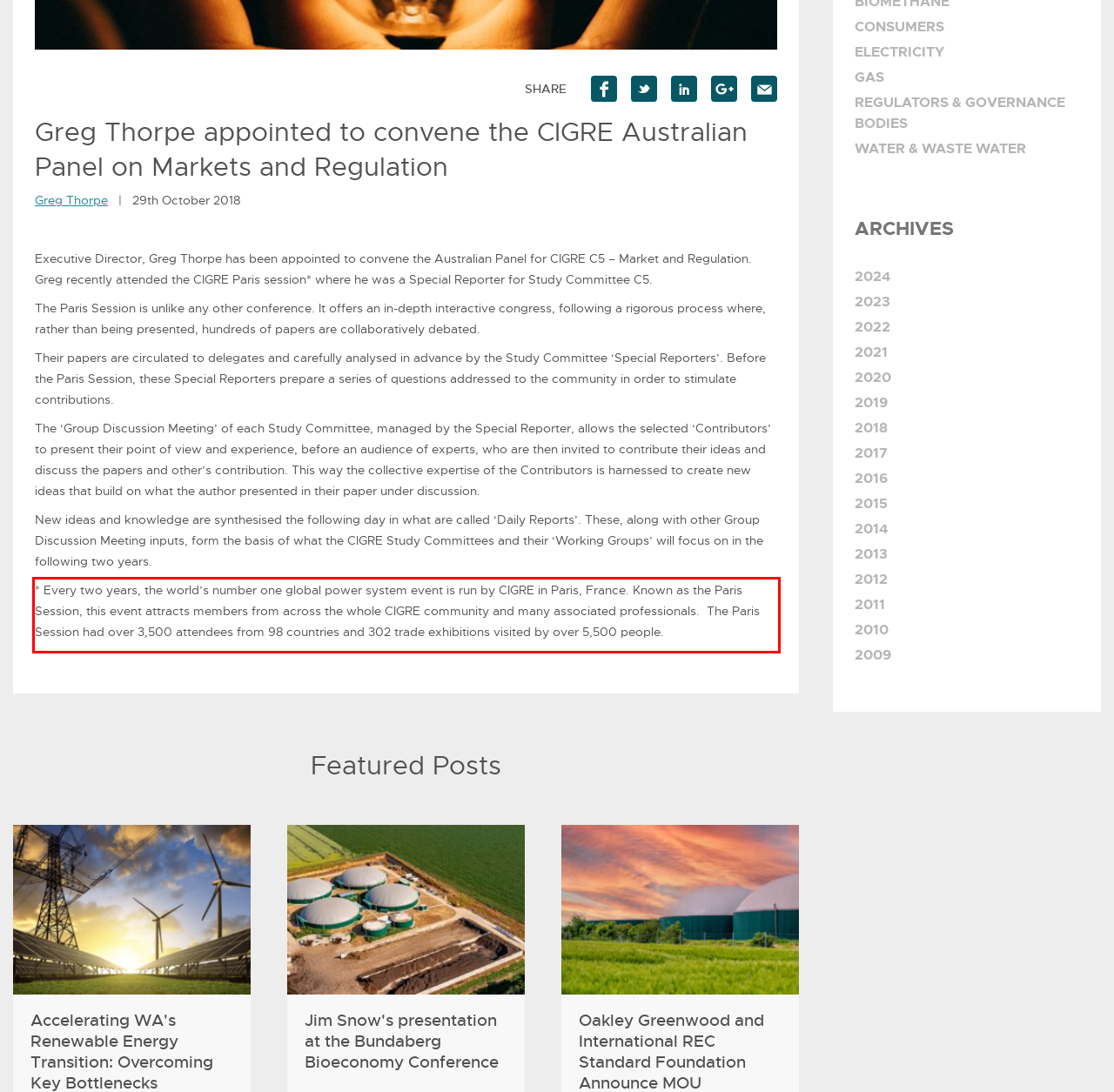You are provided with a screenshot of a webpage featuring a red rectangle bounding box. Extract the text content within this red bounding box using OCR.

* Every two years, the world’s number one global power system event is run by CIGRE in Paris, France. Known as the Paris Session, this event attracts members from across the whole CIGRE community and many associated professionals. The Paris Session had over 3,500 attendees from 98 countries and 302 trade exhibitions visited by over 5,500 people.